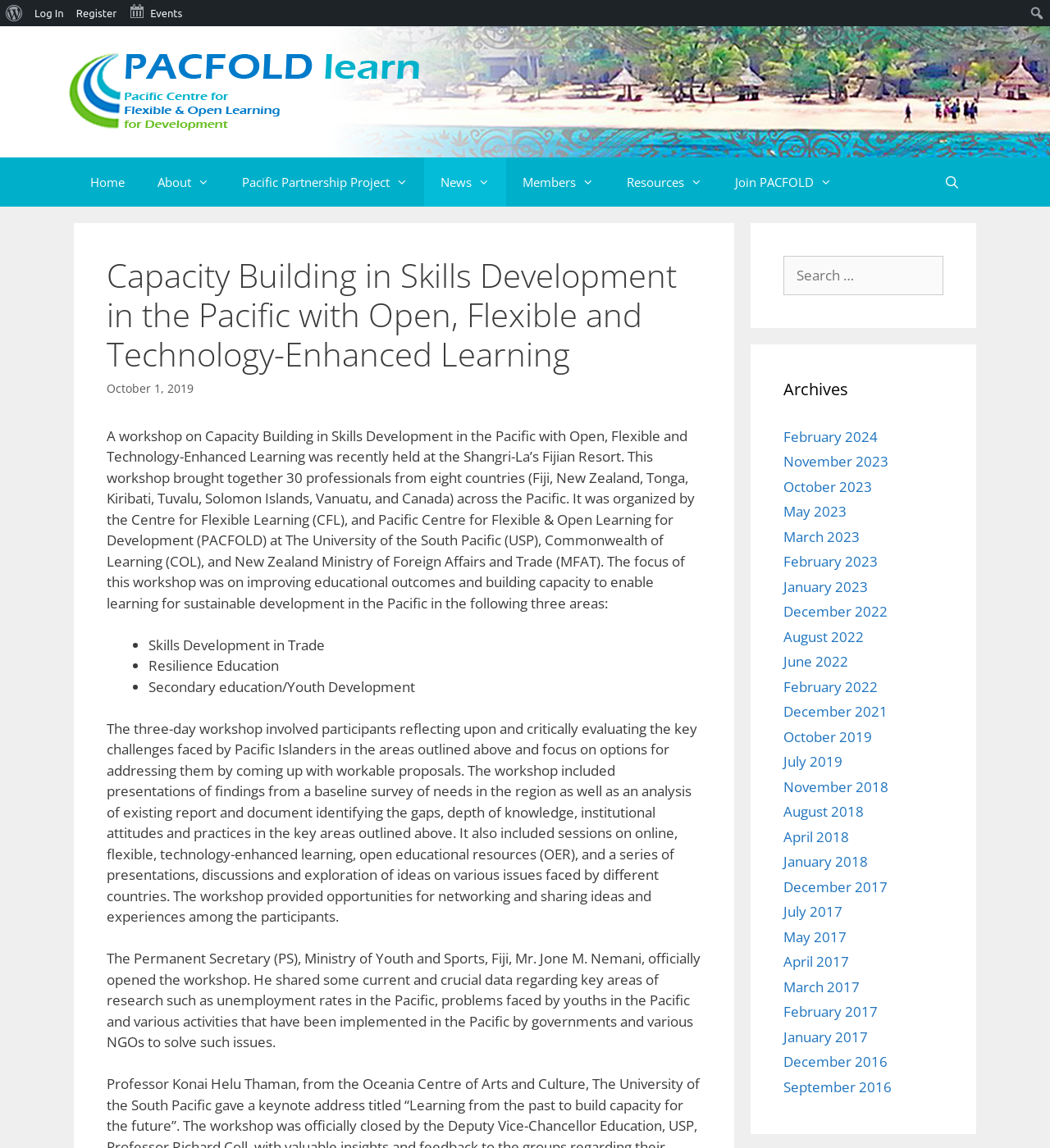Summarize the webpage comprehensively, mentioning all visible components.

The webpage is about PACFOLD Learn, a platform focused on capacity building in skills development in the Pacific with open, flexible, and technology-enhanced learning. At the top, there is a navigation menu with links to "Home", "About", "Pacific Partnership Project", "News", "Members", "Resources", and "Join PACFOLD". Below the navigation menu, there is a banner with a link to "PACFOLD Learn" and an image.

The main content area is divided into two sections. On the left, there is a heading that reads "Capacity Building in Skills Development in the Pacific with Open, Flexible and Technology-Enhanced Learning". Below the heading, there is a time stamp indicating that the content was posted on October 1, 2019. The main article discusses a workshop on capacity building in skills development in the Pacific, which was held at the Shangri-La’s Fijian Resort. The workshop brought together 30 professionals from eight countries to improve educational outcomes and build capacity to enable learning for sustainable development in the Pacific.

The article highlights three areas of focus: skills development in trade, resilience education, and secondary education/youth development. It also mentions that the workshop involved presentations, discussions, and exploration of ideas on various issues faced by different countries.

On the right side of the main content area, there is a search bar with a label "Search for:". Below the search bar, there is a section titled "Archives" with links to various months and years, ranging from February 2024 to December 2016.

At the top right corner of the page, there are links to "Log In" and "Register", as well as a menu with an icon that looks like a calendar, labeled "Events". There is also a textbox labeled "Search" at the top right corner of the page.